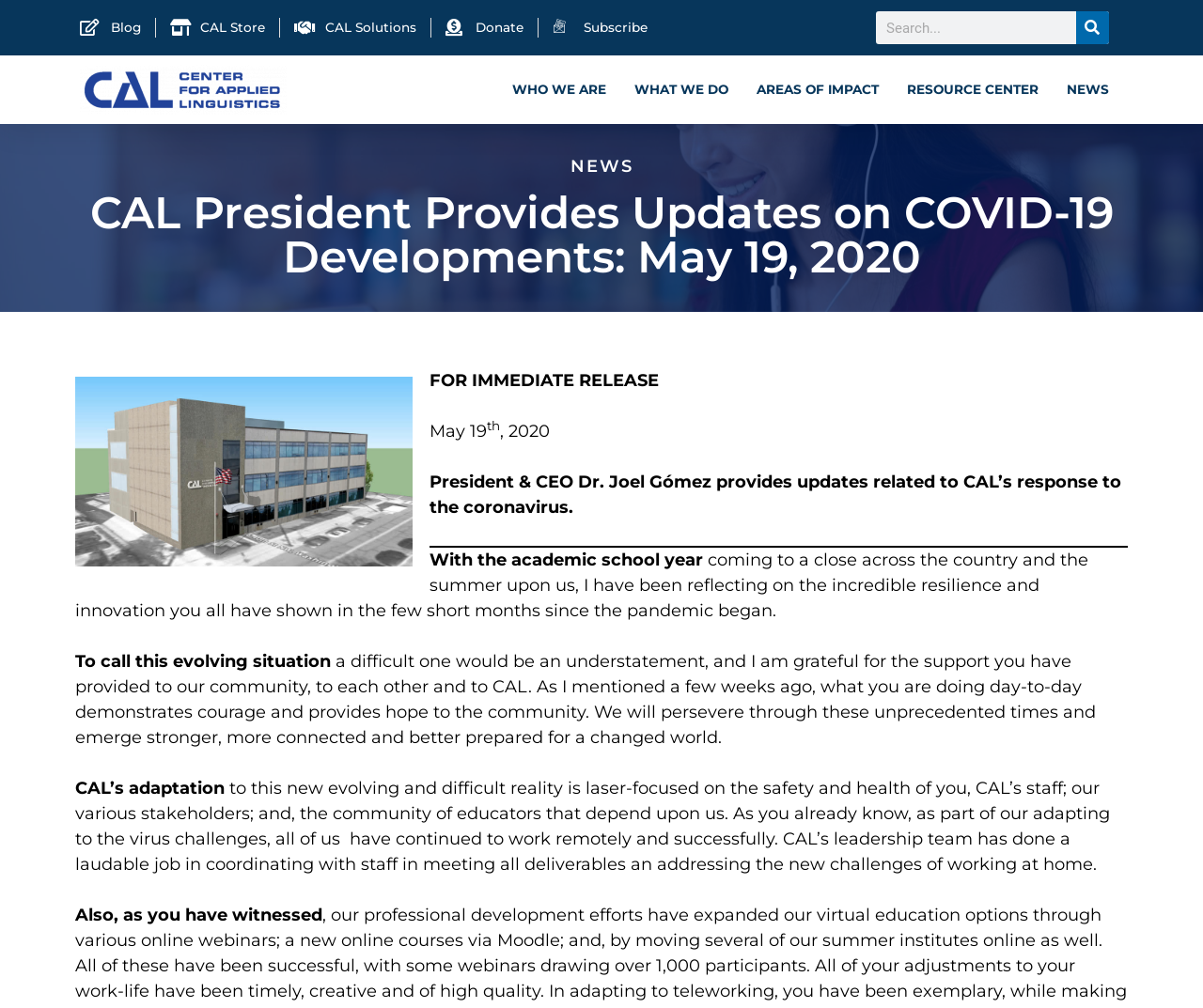Generate a thorough explanation of the webpage's elements.

The webpage is about the Center for Applied Linguistics (CAL) and its response to the COVID-19 pandemic. At the top, there are six links: "Blog", "CAL Store", "CAL Solutions", "Donate", "Subscribe", and a search bar with a search button. Below the search bar, there is a CAL logo image. 

The main content of the webpage is divided into sections. The first section has a heading "NEWS" and a subheading "CAL President Provides Updates on COVID-19 Developments: May 19, 2020". Below the subheading, there is a figure, likely an image. 

The next section starts with a "FOR IMMEDIATE RELEASE" statement, followed by the date "May 19, 2020". The president and CEO of CAL, Dr. Joel Gómez, provides updates on CAL's response to the coronavirus. 

The following sections contain a message from the president, discussing the challenges posed by the pandemic and the resilience and innovation shown by the CAL staff. The message expresses gratitude for the support provided to the community and emphasizes the importance of perseverance during these unprecedented times. 

The webpage also mentions CAL's adaptation to the new reality, focusing on the safety and health of its staff, stakeholders, and the community of educators. It highlights the successful transition to remote work and the efforts of the leadership team in coordinating with staff to meet deliverables and address new challenges.